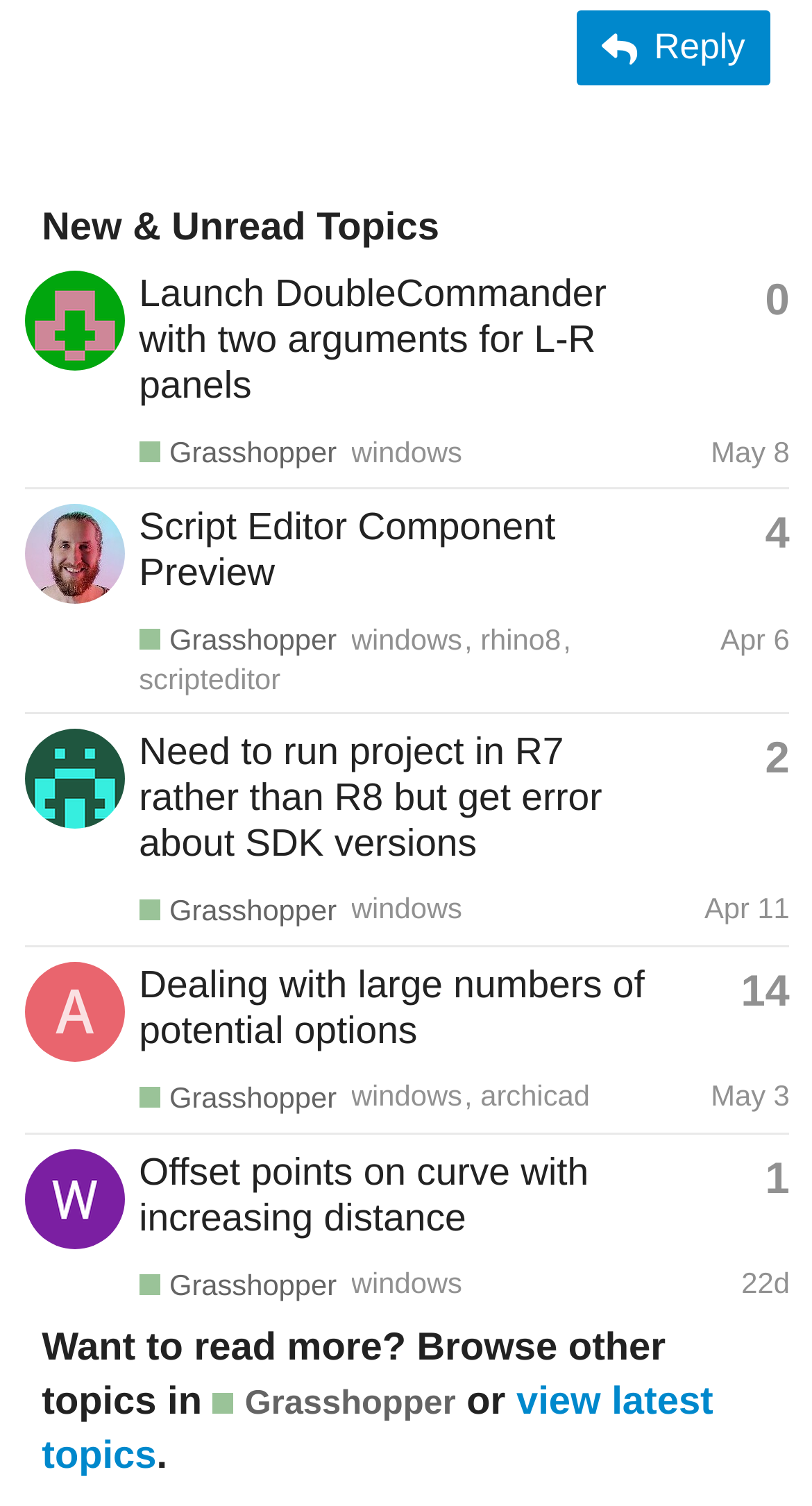What is the username of the latest poster of the topic 'Script Editor Component Preview'?
Provide a detailed and extensive answer to the question.

The username of the latest poster of the topic 'Script Editor Component Preview' is michaelvollrath, which can be found in the link 'michaelvollrath's profile, latest poster' in the gridcell.